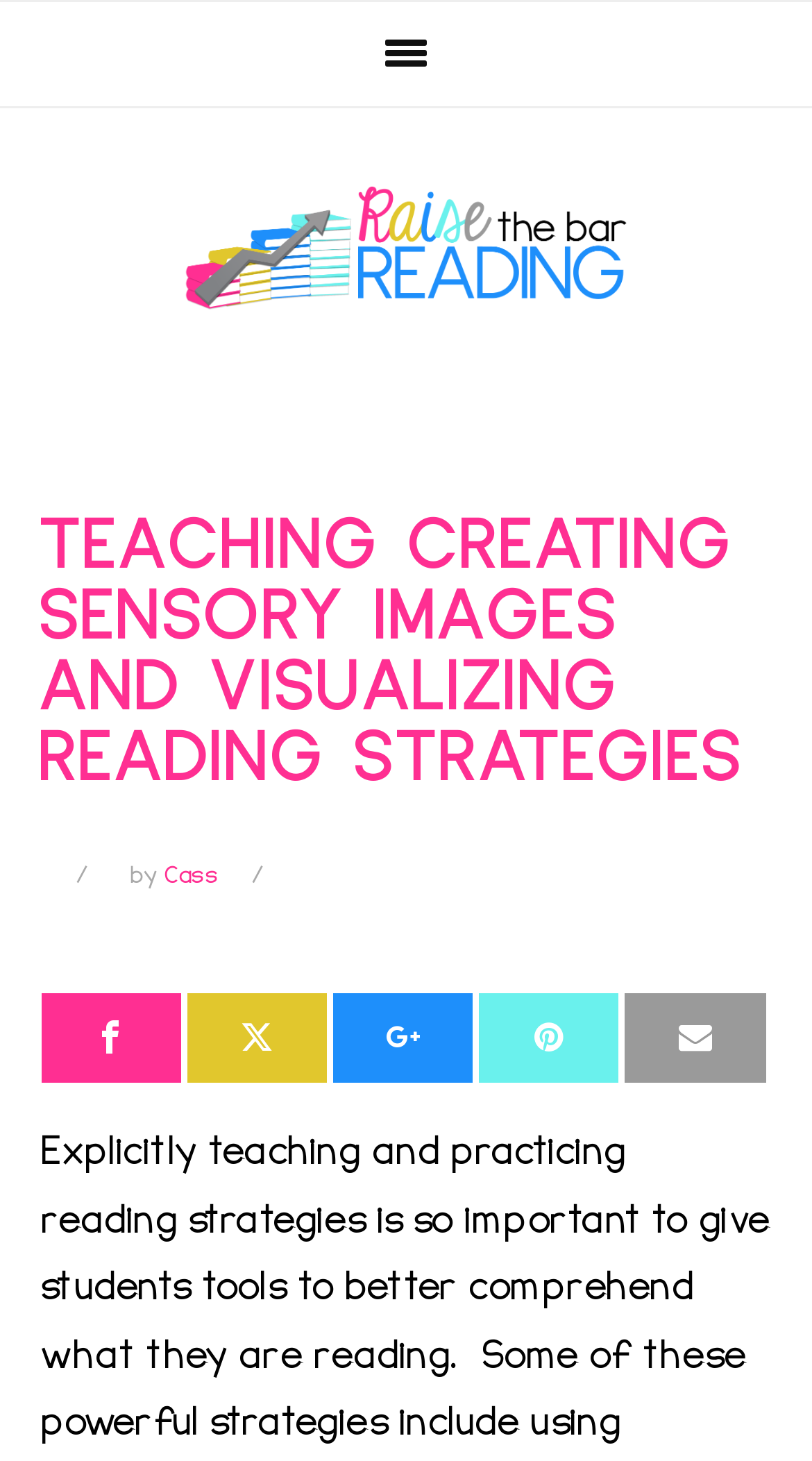Extract the text of the main heading from the webpage.

TEACHING CREATING SENSORY IMAGES AND VISUALIZING READING STRATEGIES